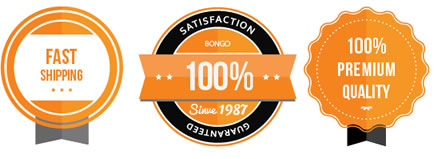Describe every detail you can see in the image.

The image showcases three distinctive orange badges that emphasize the company's commitment to quality and customer satisfaction. 

1. The first badge, labeled "FAST SHIPPING," is circular with a simple, bold font, implying prompt delivery service.
2. The second badge displays "SATISFACTION" prominently in the center, surrounded by a ring that reads "100% GUARANTEED Since 1987," signaling a long-standing promise of customer satisfaction.
3. The third badge states "100% PREMIUM QUALITY," encircled within a decorative seal, reinforcing the assurance of high-quality products.

These badges collectively communicate the brand's dedication to efficient service and top-notch quality, appealing to potential customers who value reliability in their purchases.